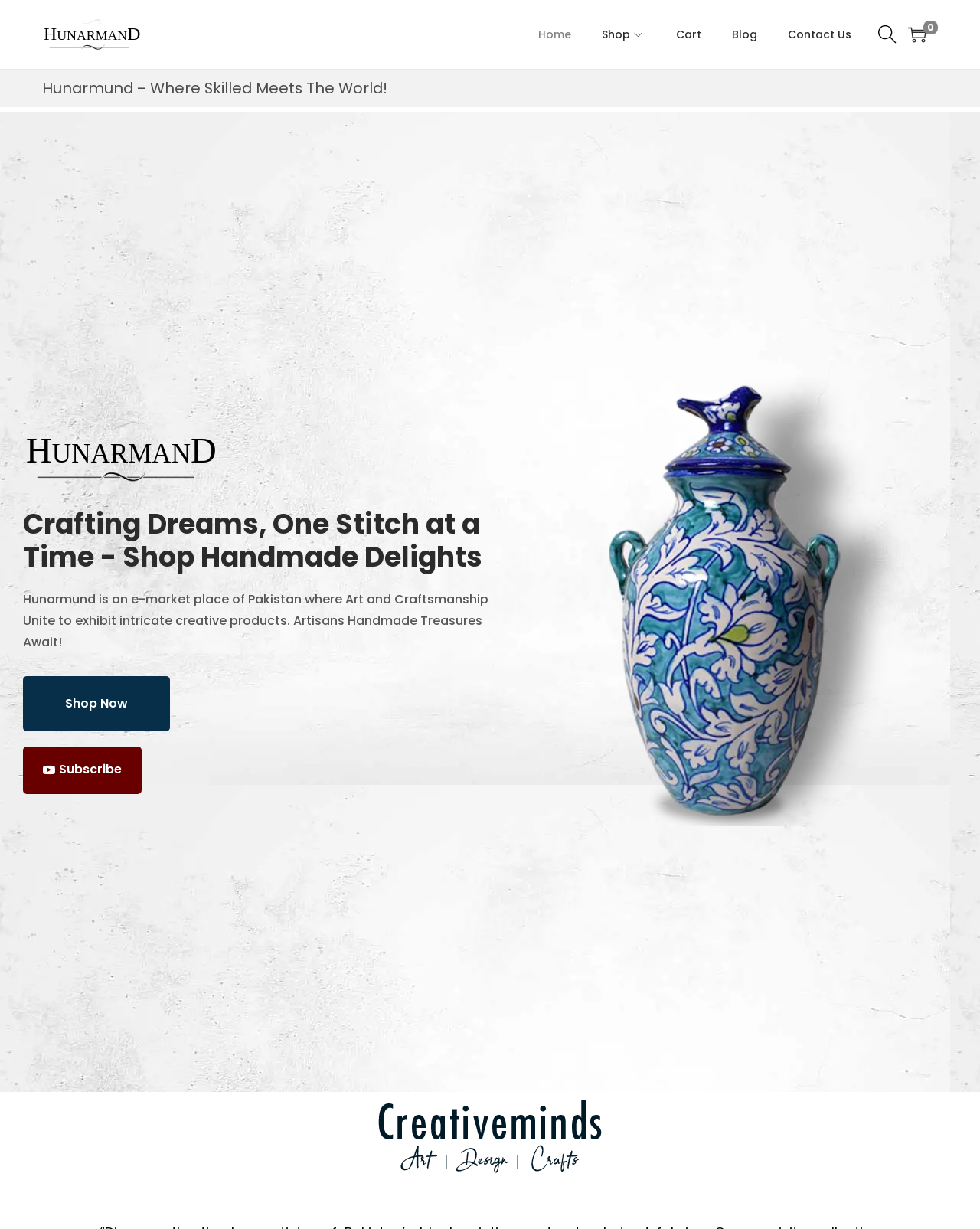From the webpage screenshot, predict the bounding box coordinates (top-left x, top-left y, bottom-right x, bottom-right y) for the UI element described here: image/svg+xml 0

[0.927, 0.021, 0.945, 0.036]